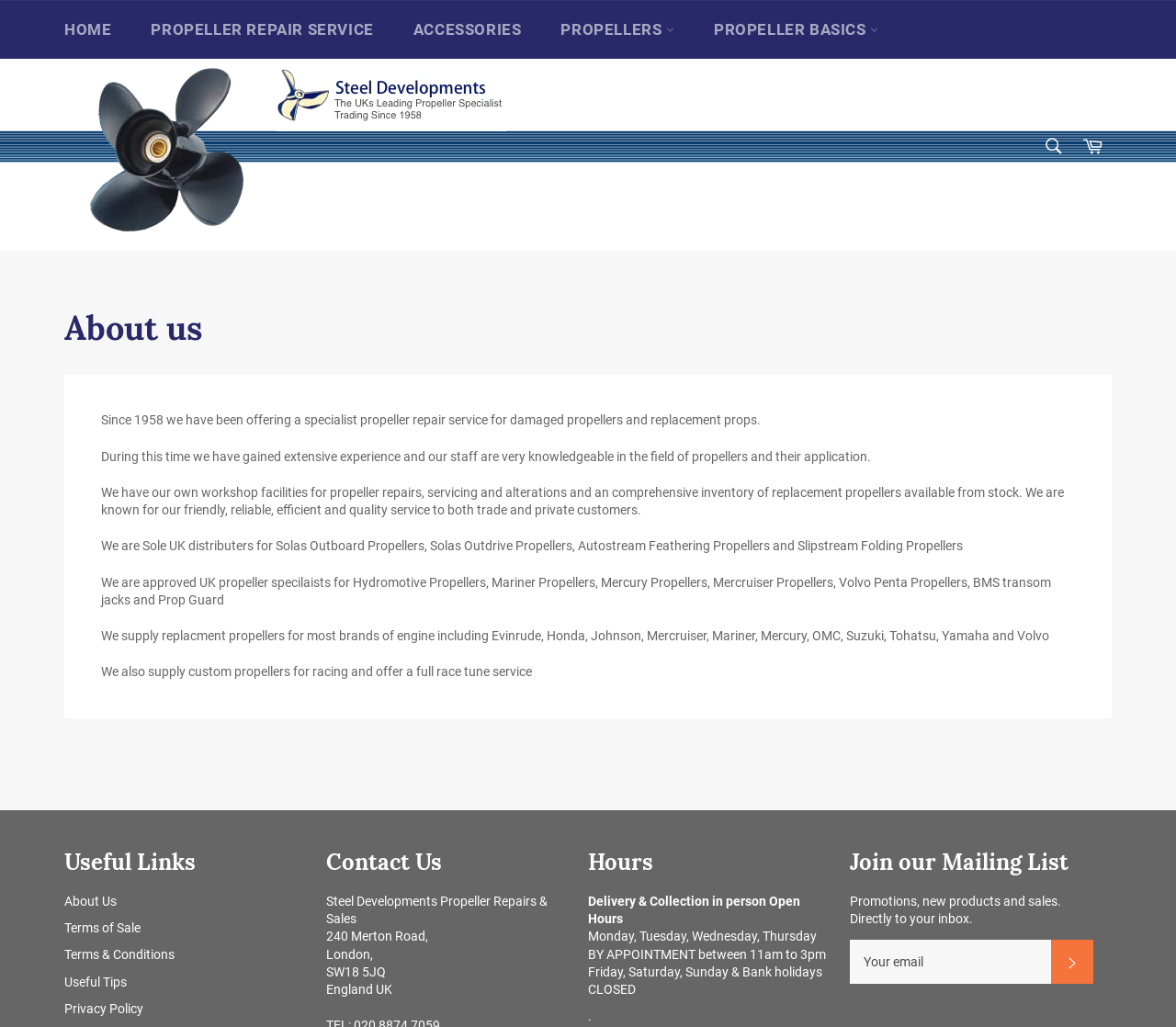Identify the bounding box coordinates of the clickable region necessary to fulfill the following instruction: "View PROPELLER REPAIR SERVICE". The bounding box coordinates should be four float numbers between 0 and 1, i.e., [left, top, right, bottom].

[0.113, 0.001, 0.333, 0.058]